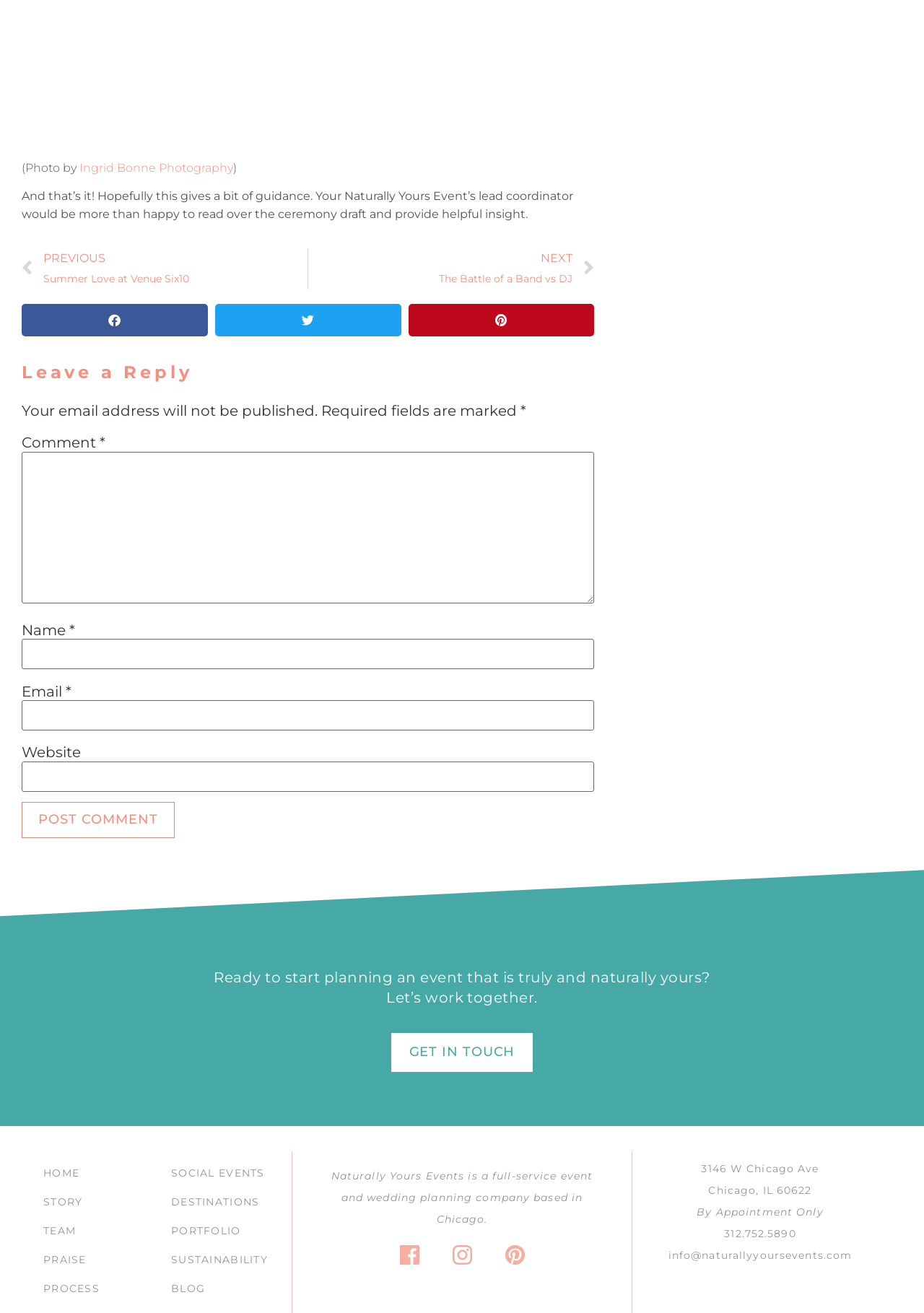Locate the bounding box coordinates of the clickable area needed to fulfill the instruction: "Click the 'GET IN TOUCH' link".

[0.423, 0.787, 0.577, 0.816]